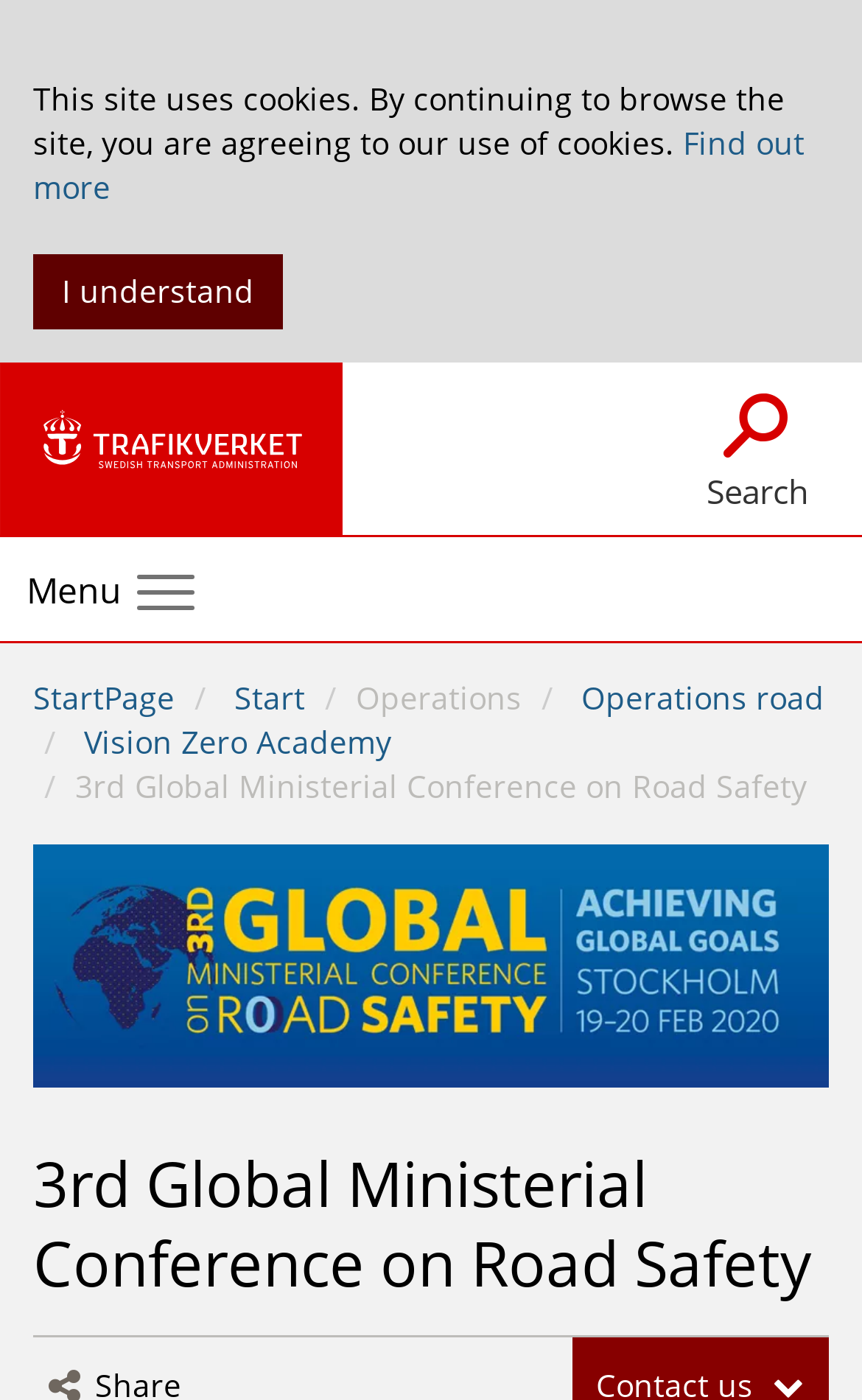What is the headline of the webpage?

3rd Global Ministerial Conference on Road Safety